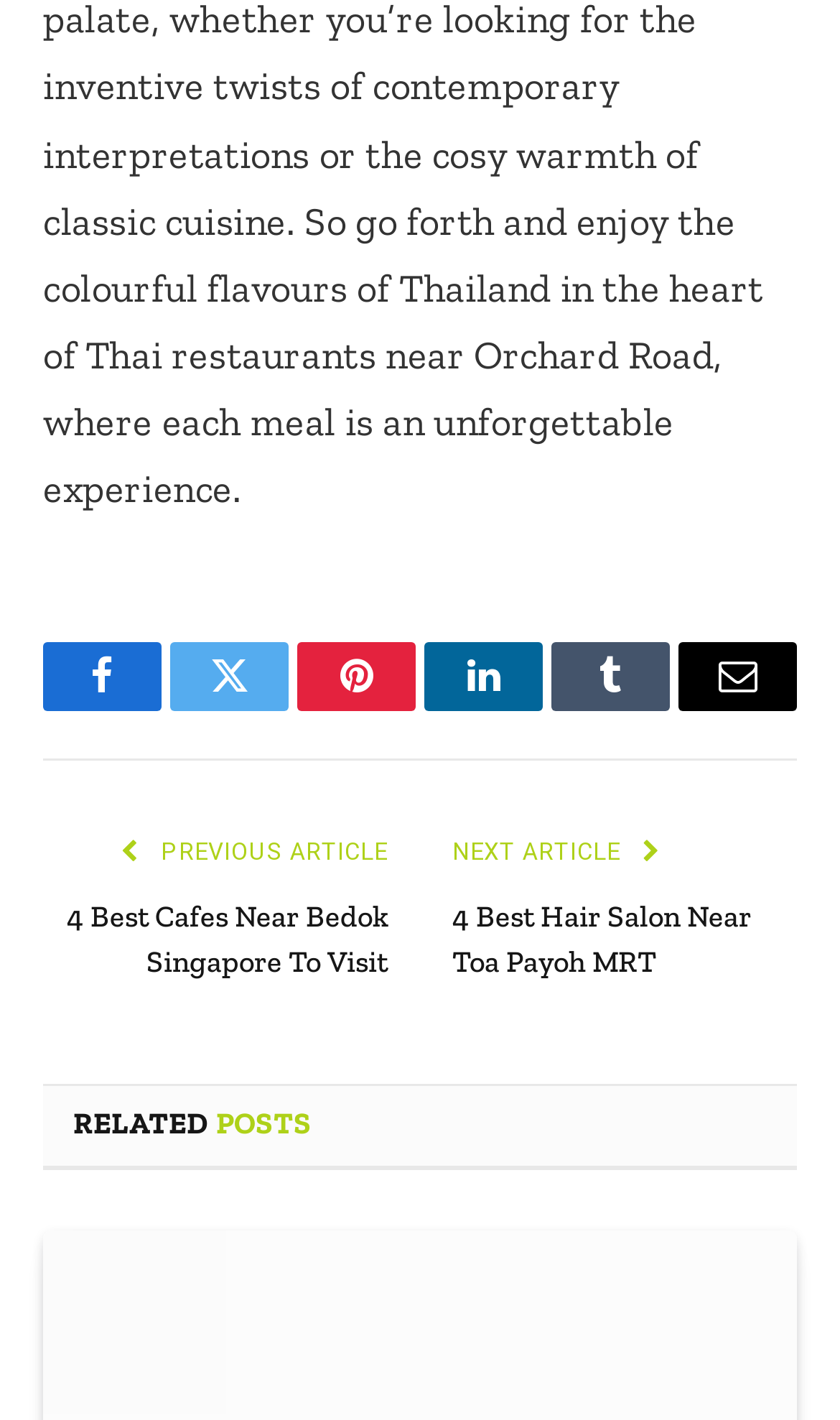What is the purpose of the webpage?
Look at the screenshot and give a one-word or phrase answer.

To provide articles